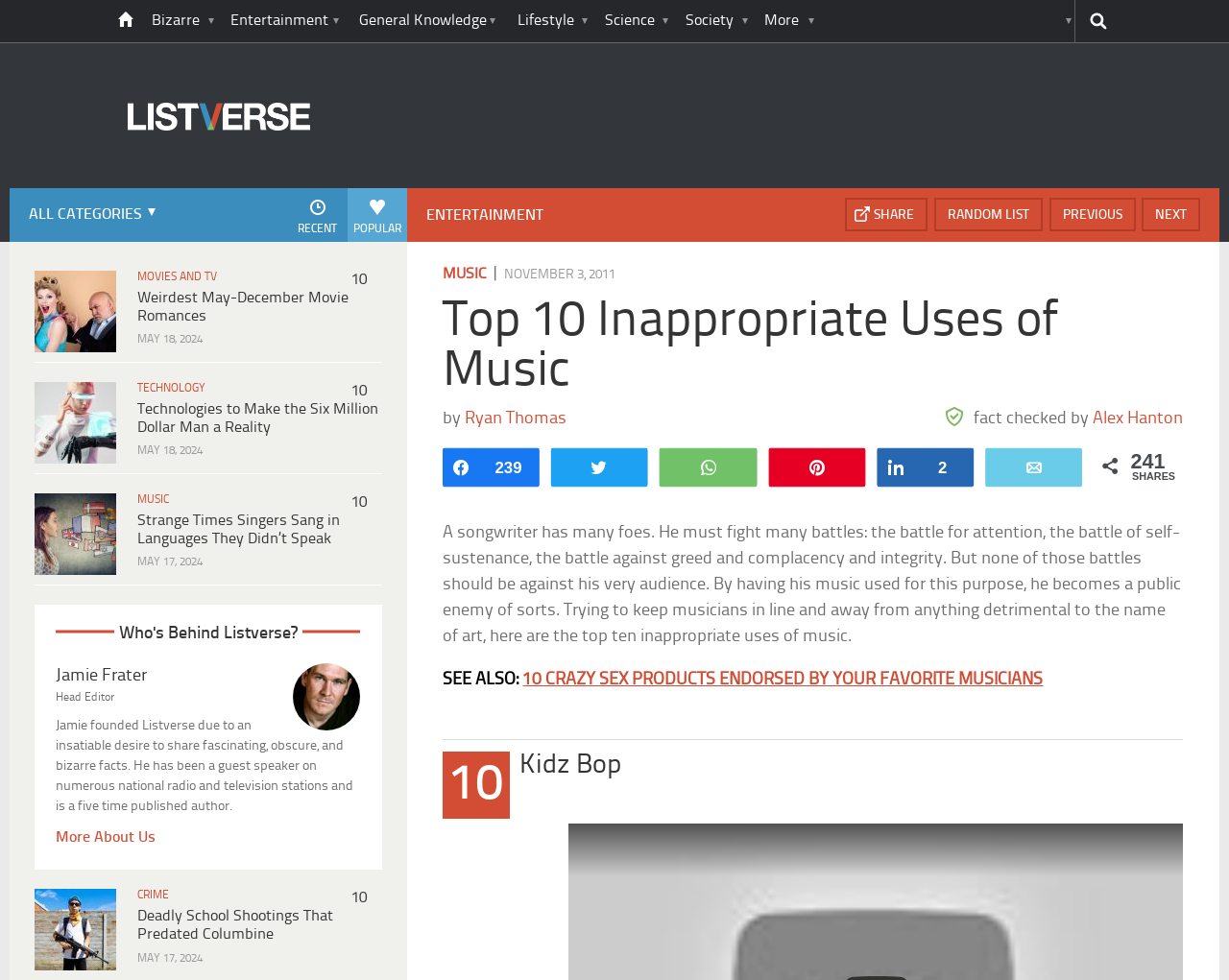Give a concise answer of one word or phrase to the question: 
What is the name of the head editor of Listverse?

Jamie Frater